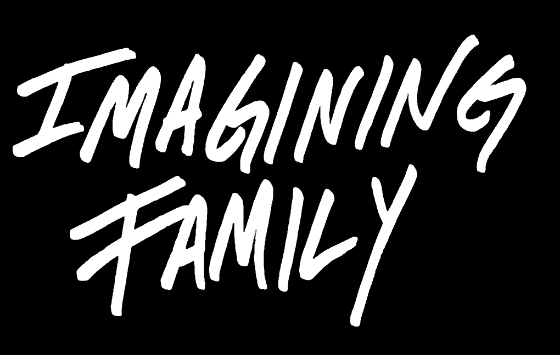Create an extensive and detailed description of the image.

The image displays the phrase "IMAGINING FAMILY" in bold, expressive white lettering against a solid black background. This striking visual invites viewers to contemplate and engage with themes of familial structures and connections, particularly in the context of marginalized communities. The phrase evokes a sense of creativity and inclusivity, suggesting a redefinition of family through diverse perspectives. It represents a broader dialogue on identity, belonging, and solidarity, resonating with ongoing discussions in communities navigating complex social landscapes.